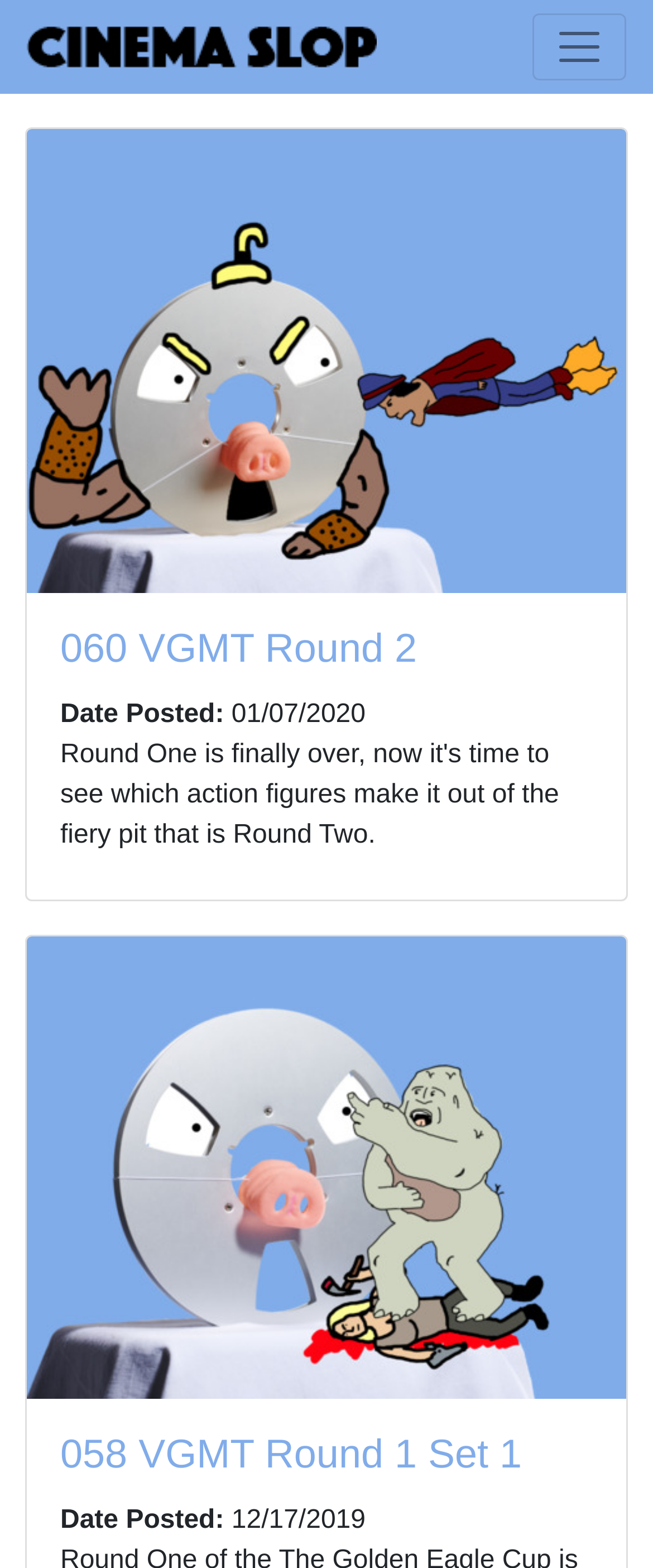Please provide a short answer using a single word or phrase for the question:
What is the date posted for 'VGMT Round 1 Set 1'?

12/17/2019